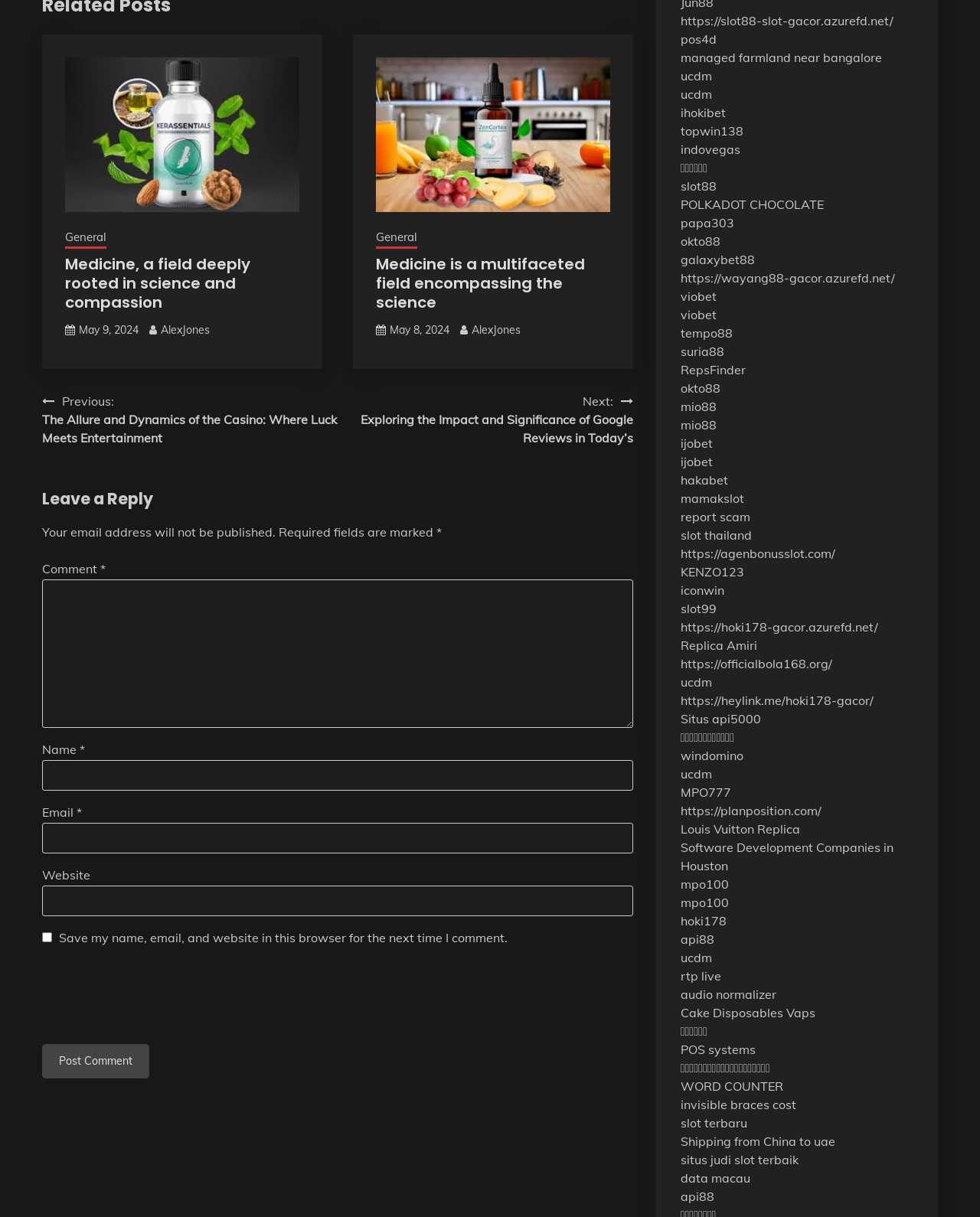Please give a concise answer to this question using a single word or phrase: 
What is the name of the author of the first post?

AlexJones